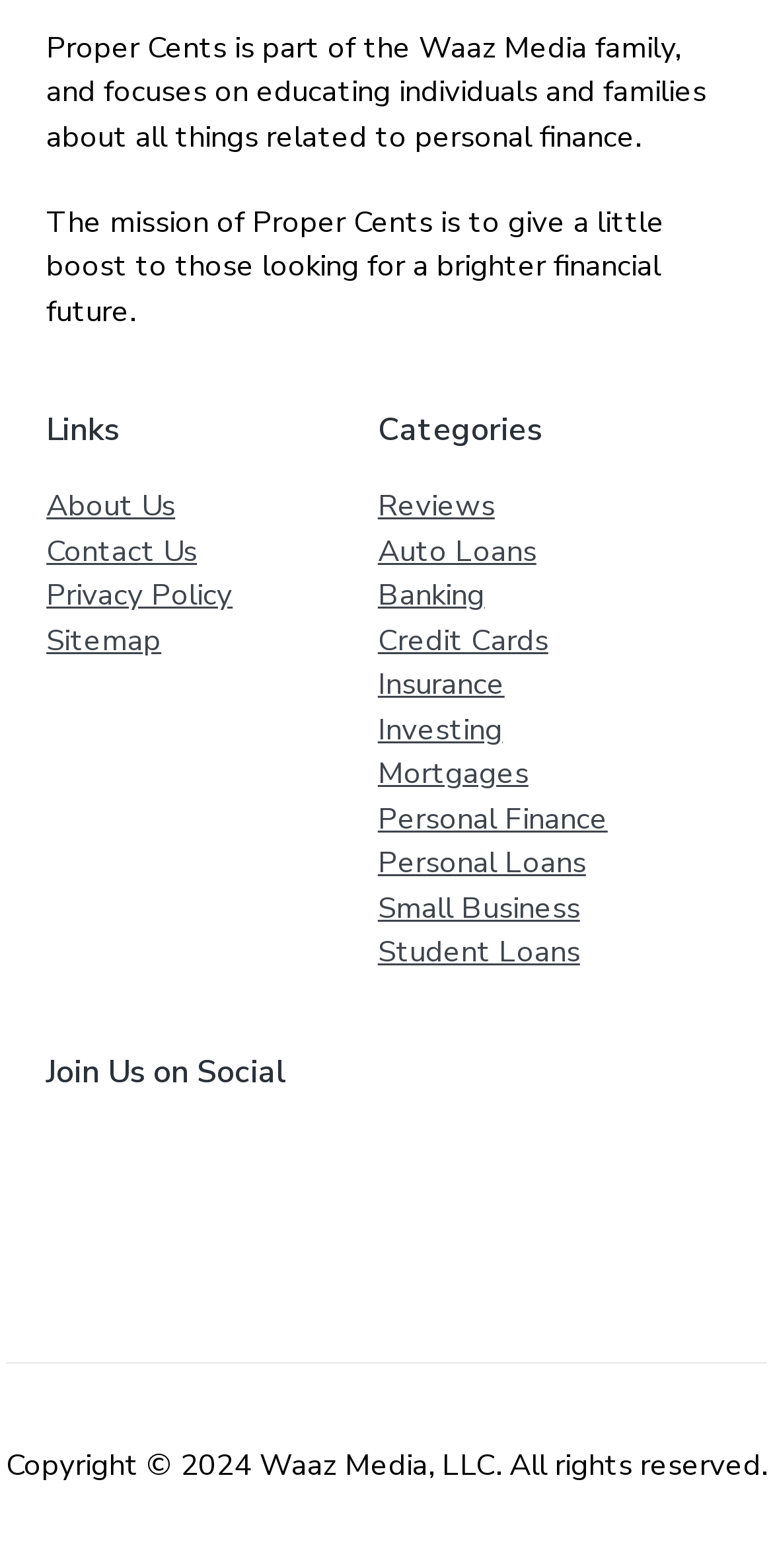Answer in one word or a short phrase: 
What is the mission of Proper Cents?

Give a little boost to those looking for a brighter financial future.